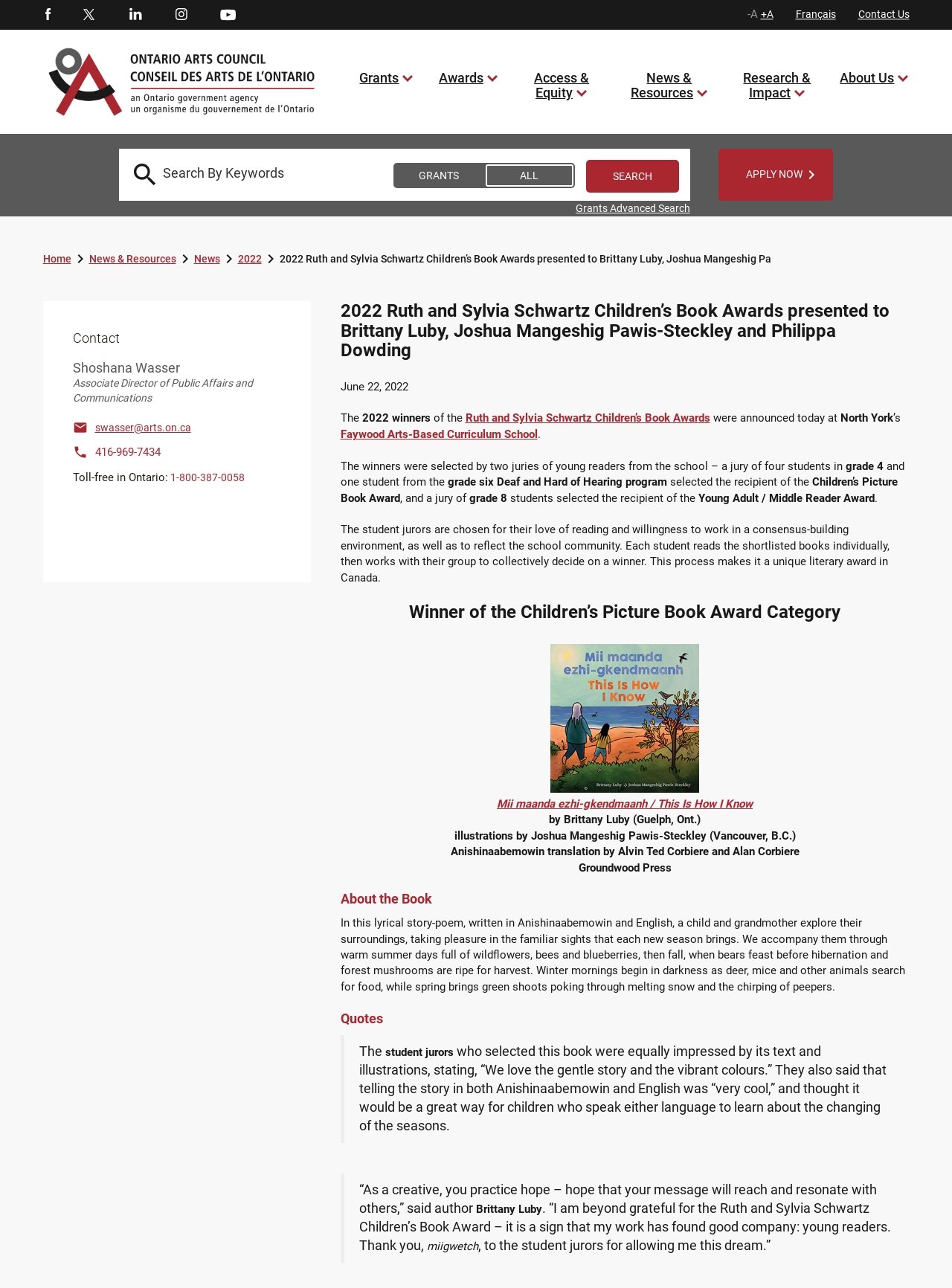Given the element description "Apply Now", identify the bounding box of the corresponding UI element.

[0.755, 0.115, 0.875, 0.156]